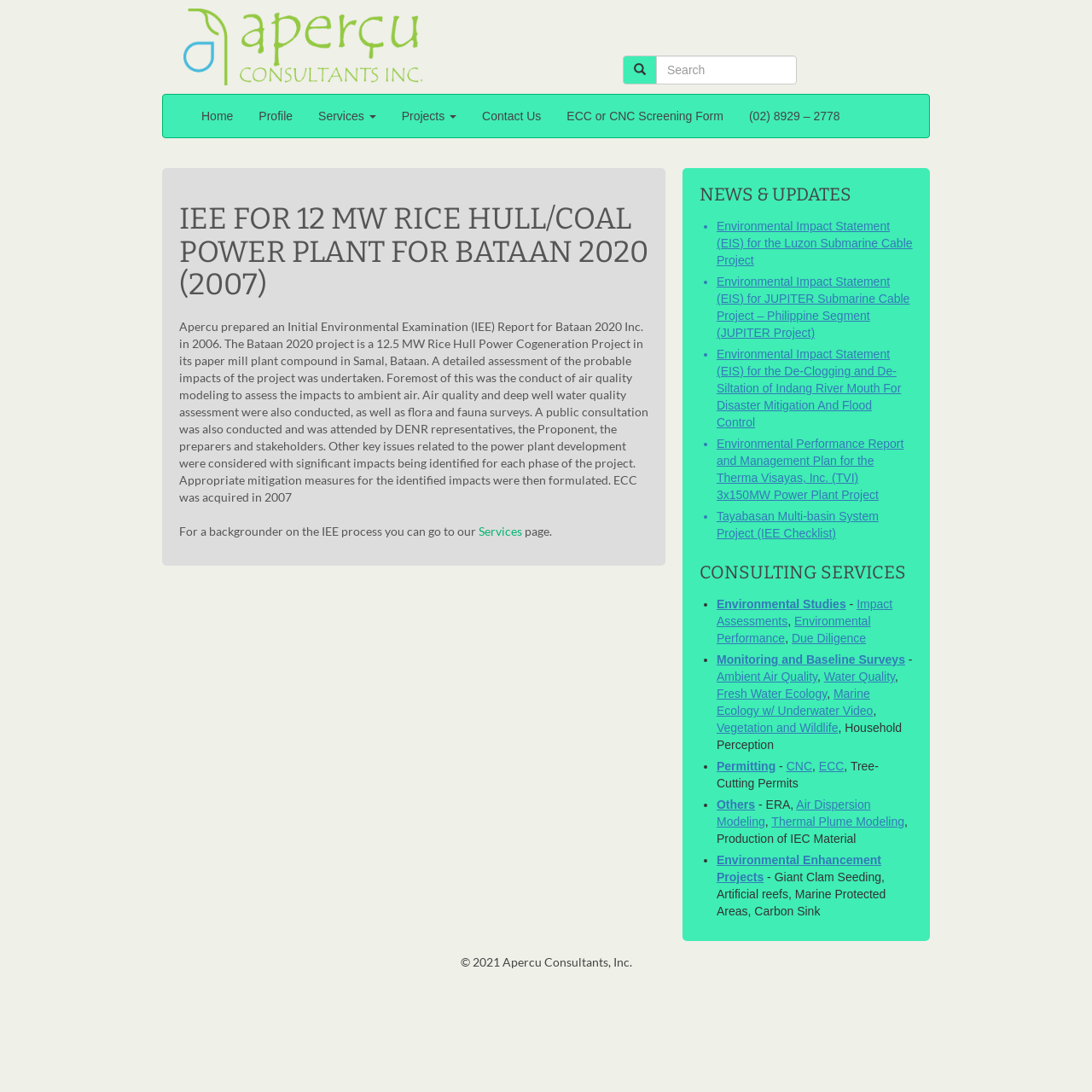Find the bounding box coordinates of the clickable region needed to perform the following instruction: "Click on Social Trading". The coordinates should be provided as four float numbers between 0 and 1, i.e., [left, top, right, bottom].

None